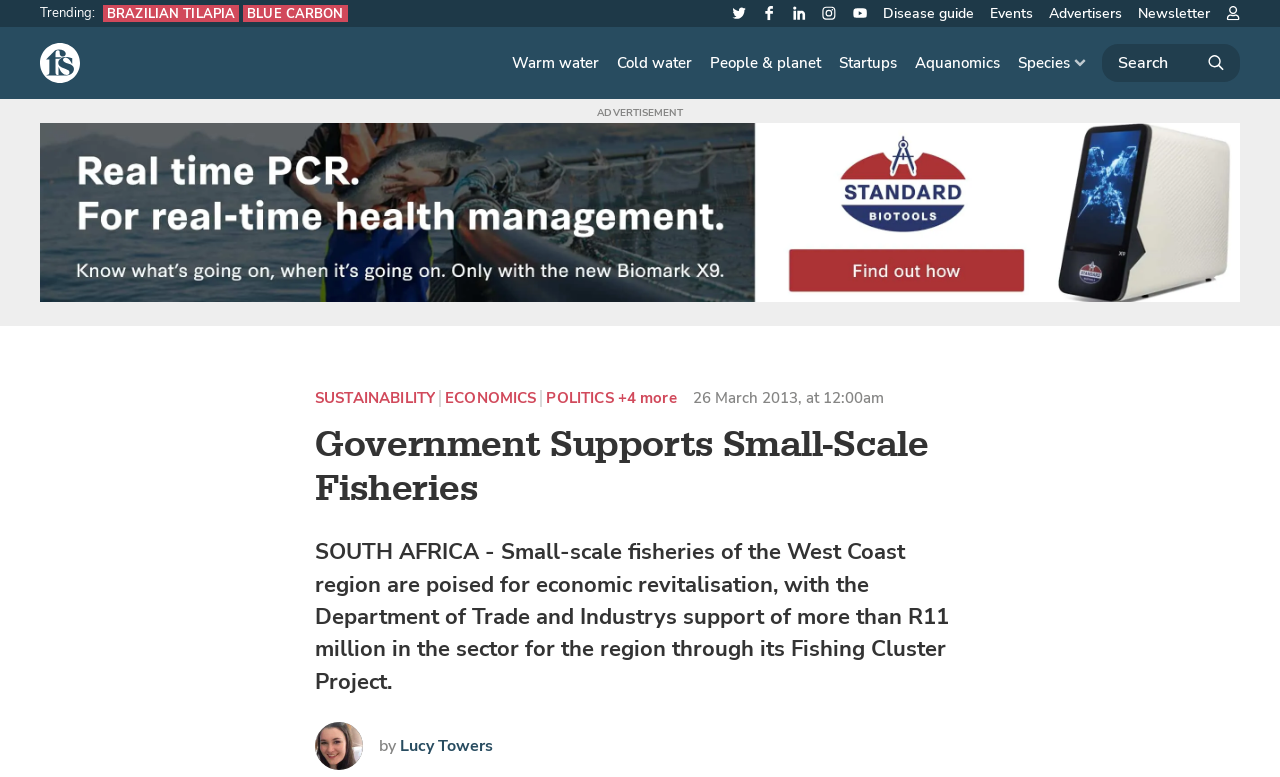Find the bounding box coordinates of the clickable area that will achieve the following instruction: "Click the link to learn about Aquanomics".

[0.709, 0.06, 0.788, 0.102]